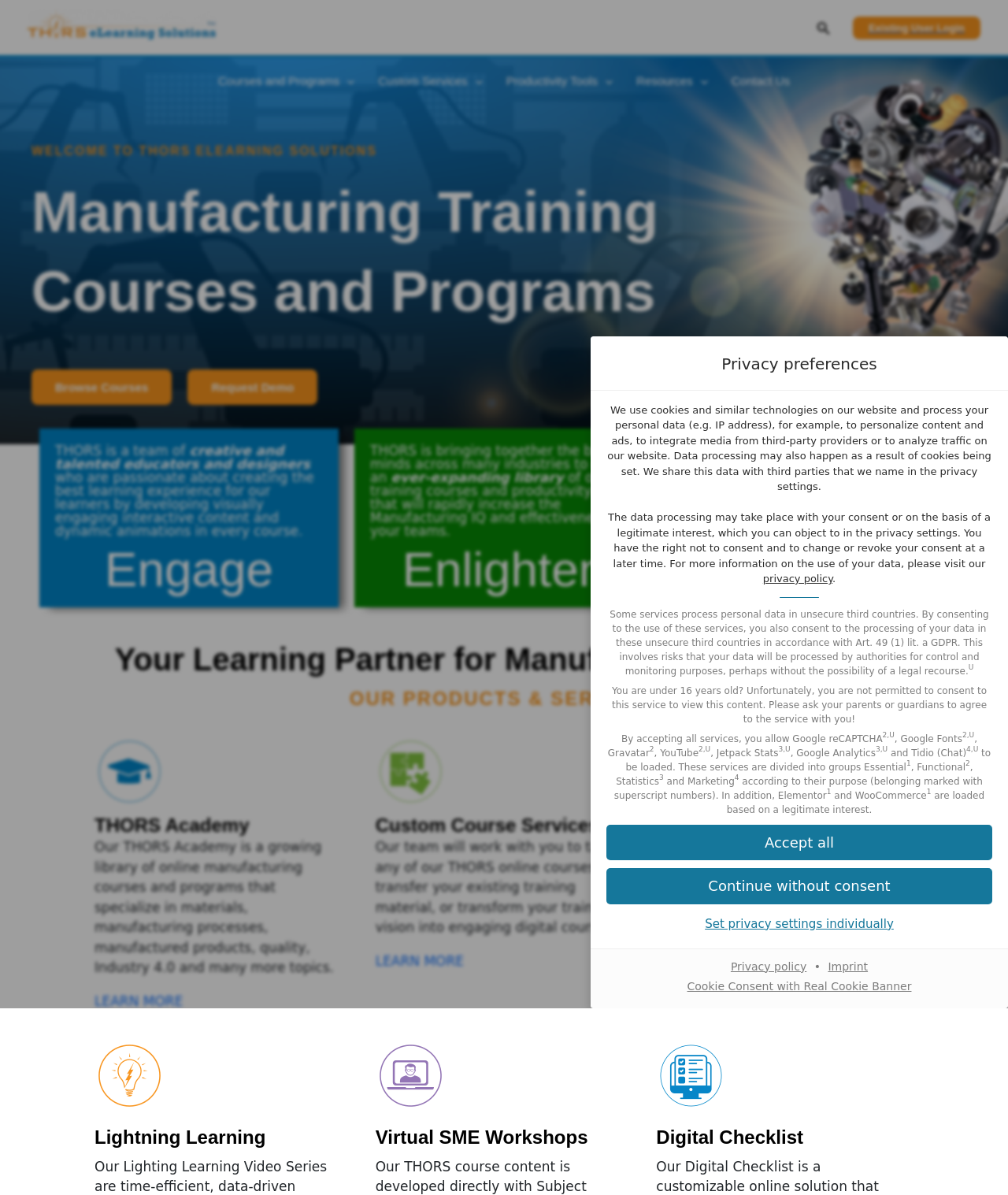Respond with a single word or phrase to the following question:
What services are divided into groups?

Essential, Functional, Statistics, and Marketing